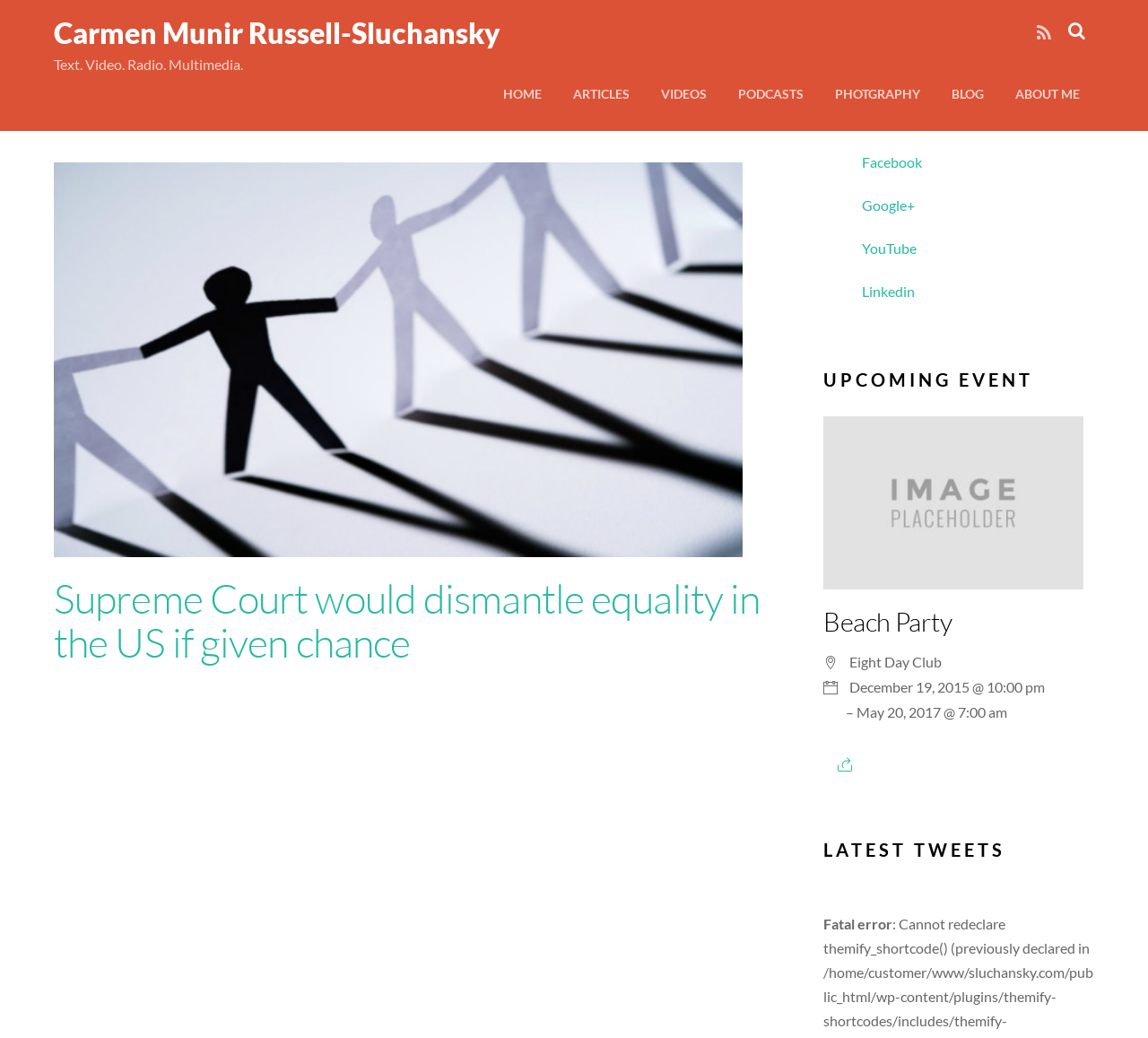Answer the question with a brief word or phrase:
What is the name of the person featured in Capitol Spotlight?

Carmen Munir Russell-Sluchansky